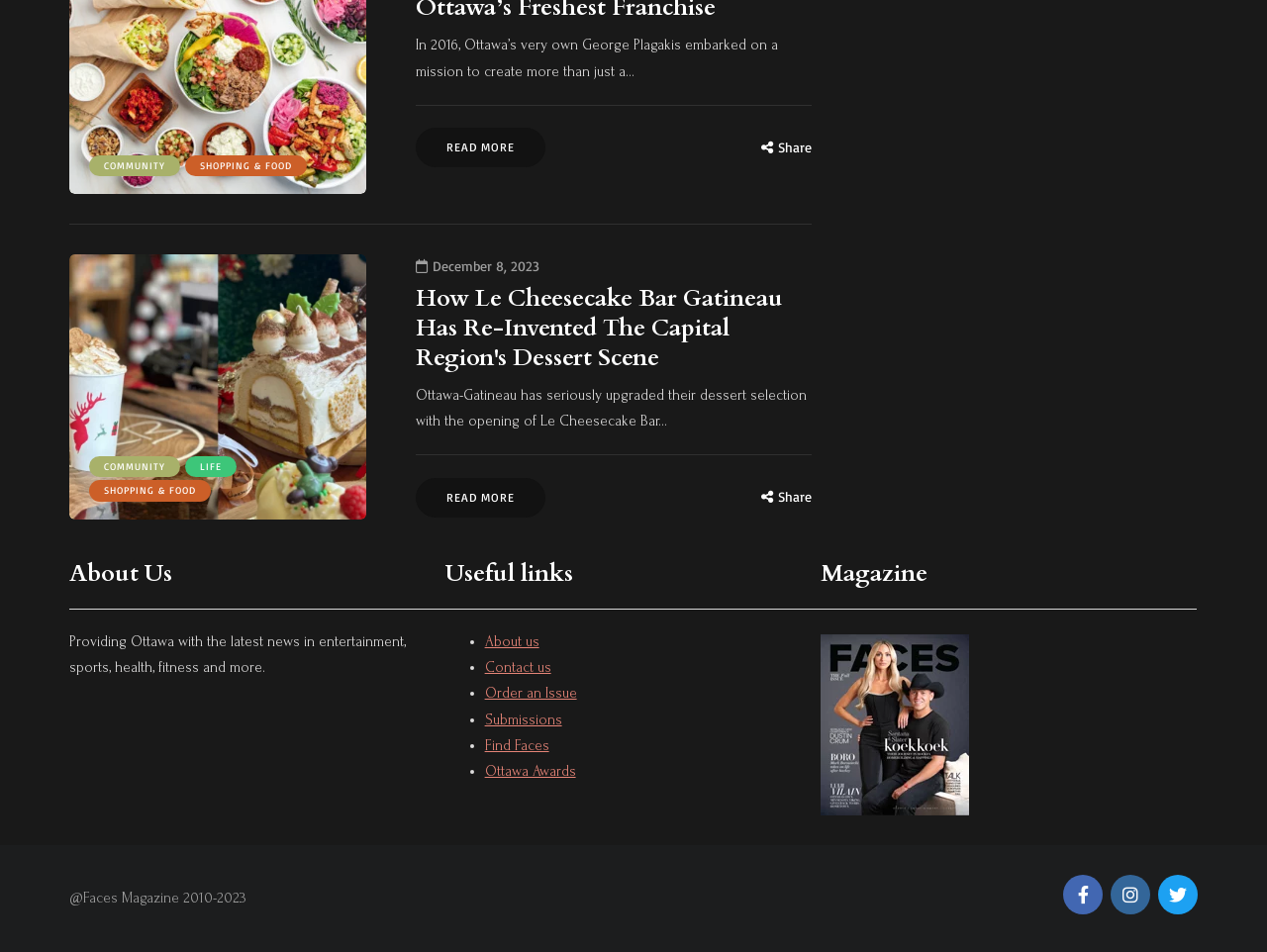Find the bounding box coordinates of the element I should click to carry out the following instruction: "Read more about Le Cheesecake Bar Gatineau".

[0.328, 0.502, 0.43, 0.543]